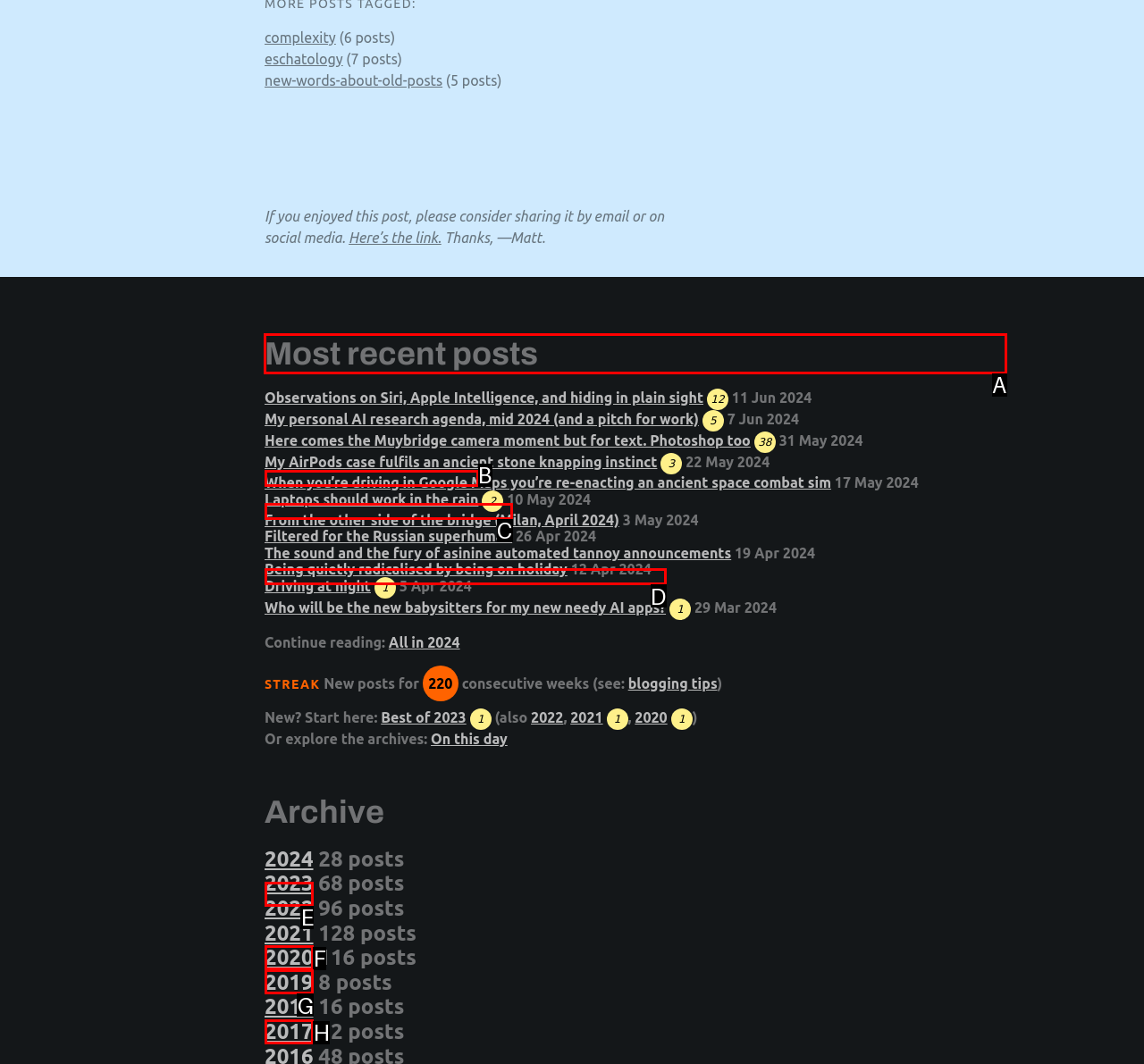Select the letter of the UI element that matches this task: Read the 'Most recent posts' section
Provide the answer as the letter of the correct choice.

A